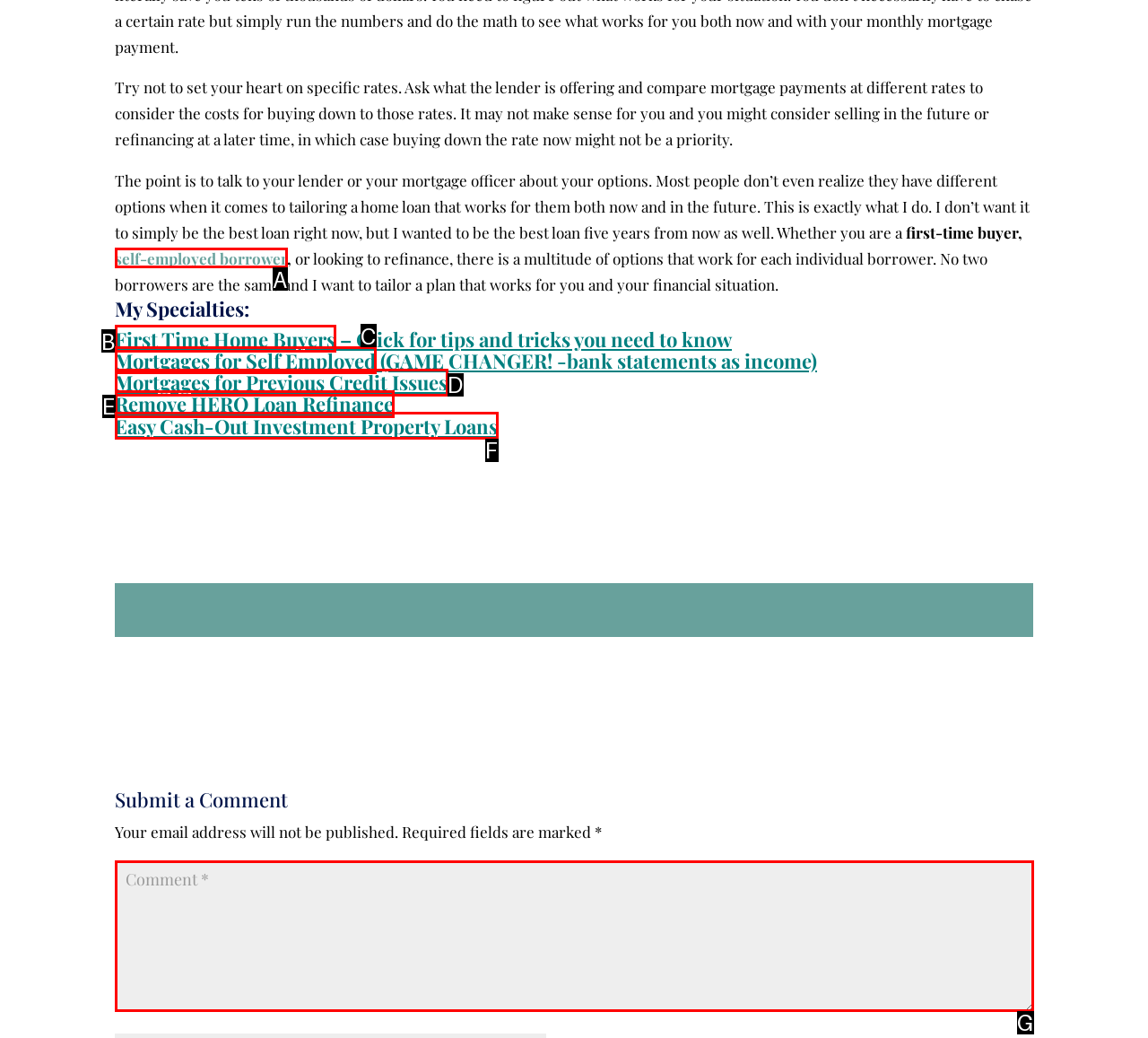Choose the option that matches the following description: Modbus RTU
Reply with the letter of the selected option directly.

None